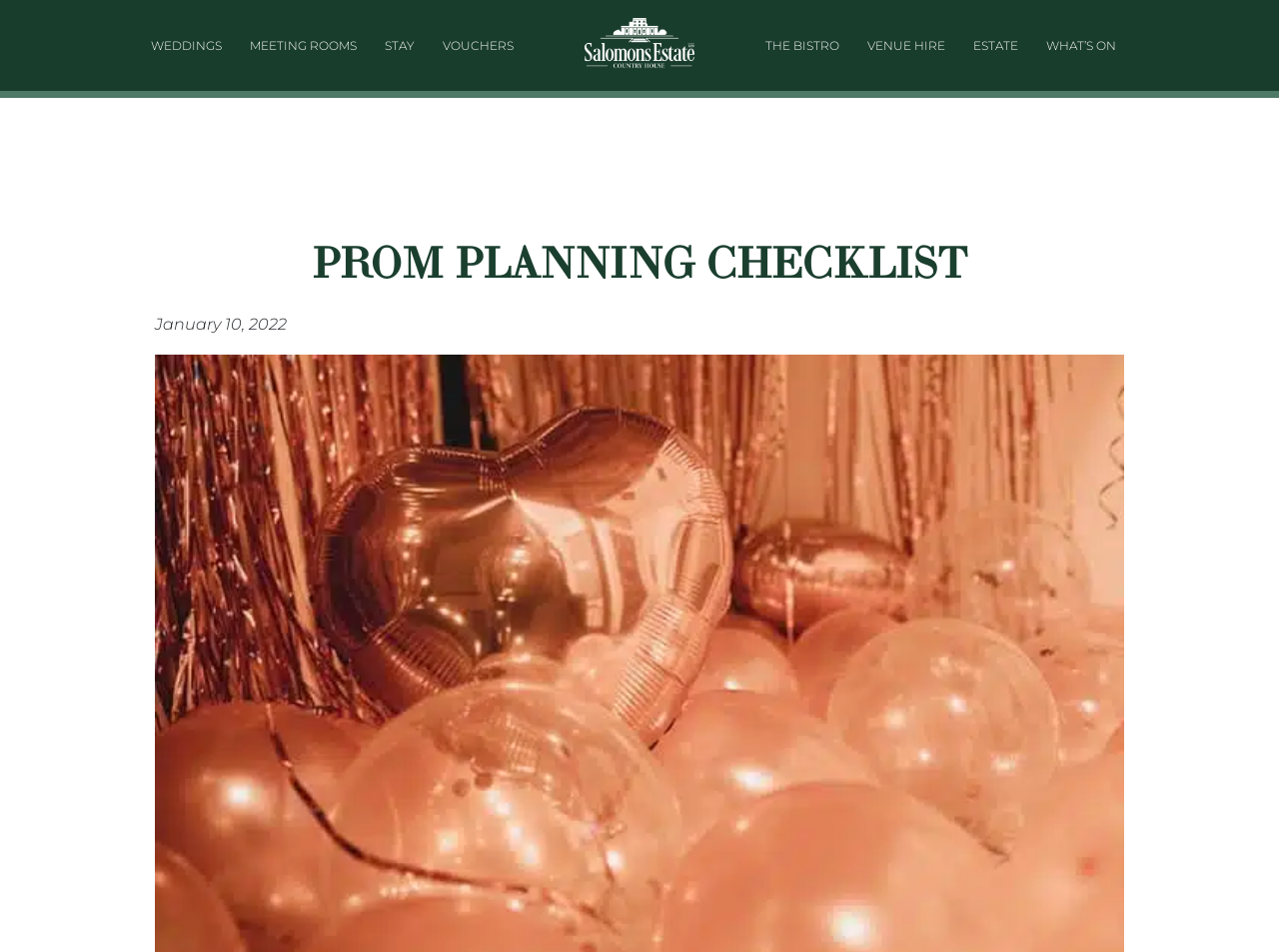What is the logo of the website?
Please provide a comprehensive answer based on the details in the screenshot.

I found an image element with an alt text 'Salomons Estate Logo', which is likely the logo of the website.